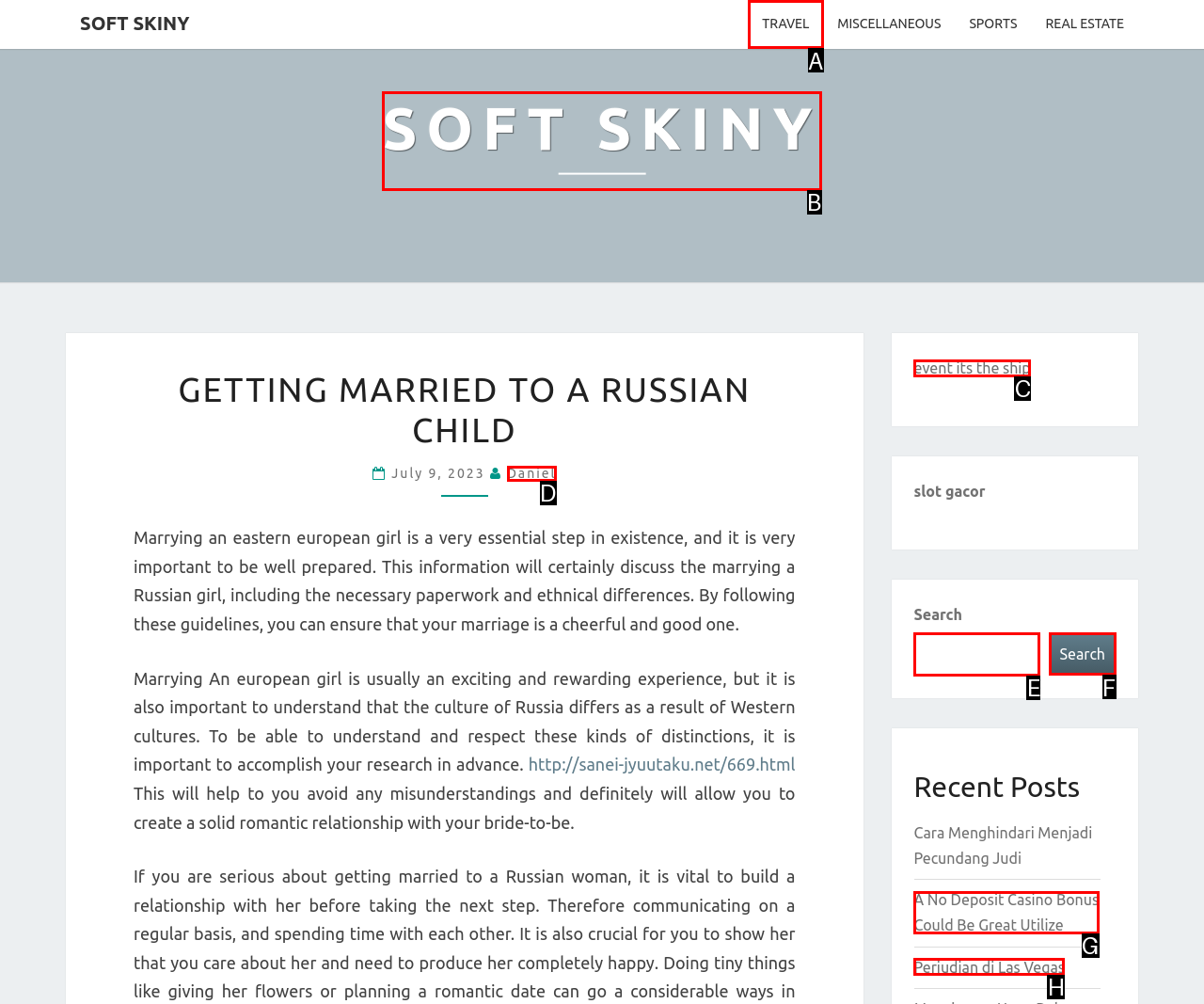Among the marked elements in the screenshot, which letter corresponds to the UI element needed for the task: Click on the TRENDING button?

None